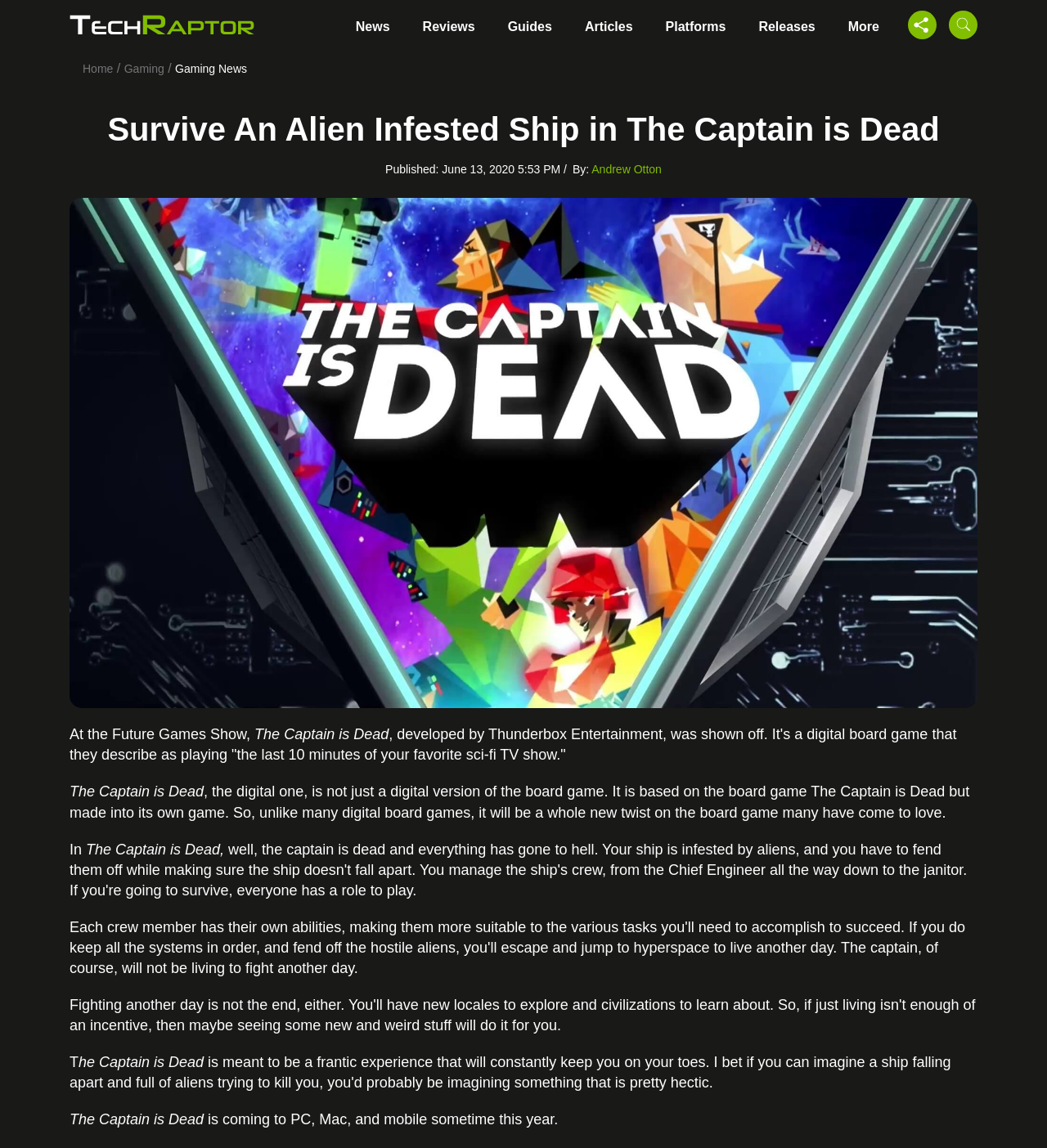When was the article published?
Could you give a comprehensive explanation in response to this question?

The question asks about the publication date and time of the article. From the webpage, we can see that the article was published on 'June 13, 2020 5:53 PM' which is mentioned in the text 'Published: June 13, 2020 5:53 PM /'.